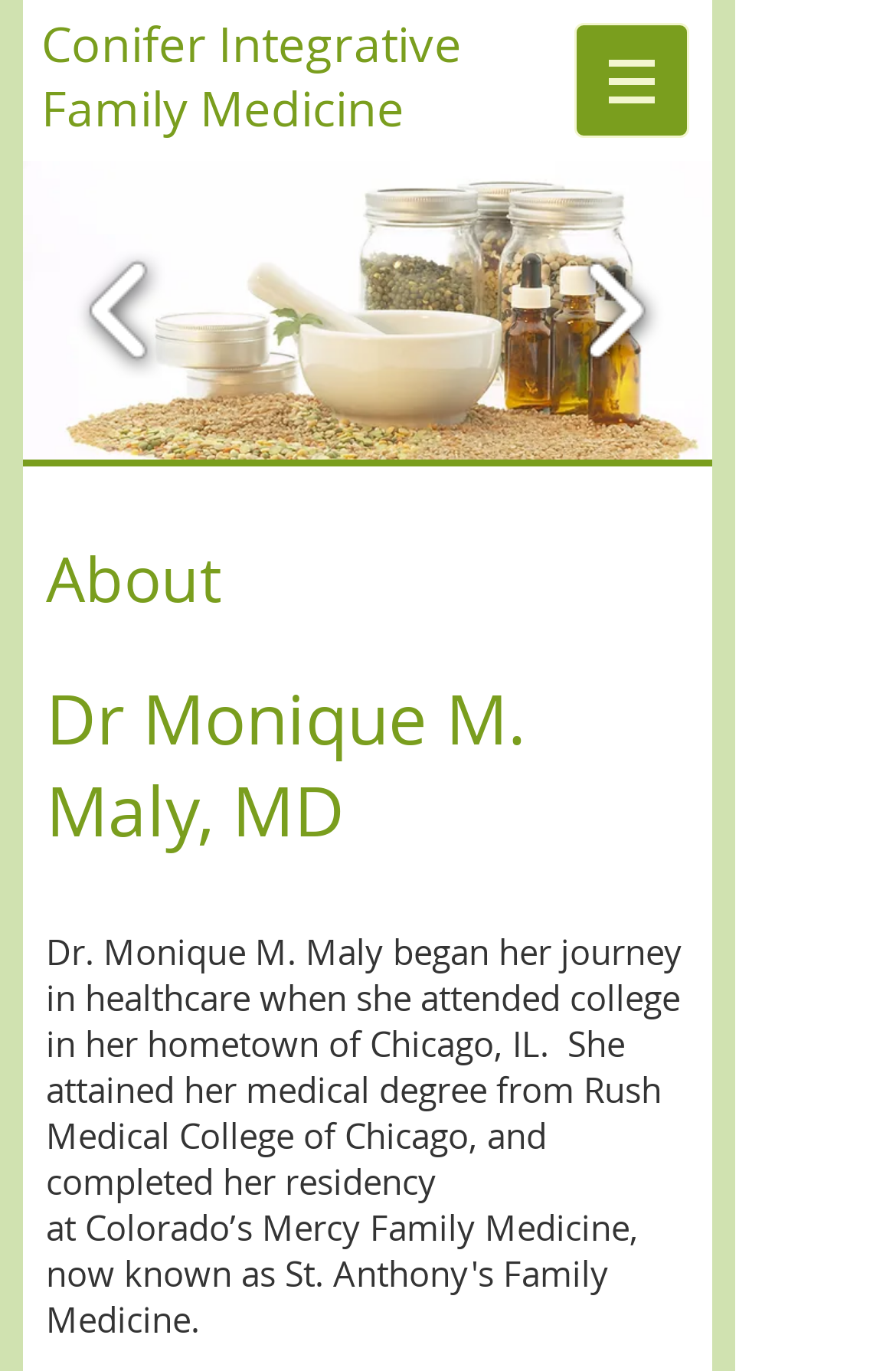Create an elaborate caption that covers all aspects of the webpage.

The webpage is about Dr. Monique M. Maly, MD, and it appears to be a personal or professional website. At the top, there is a heading that reads "Conifer Integrative Family Medicine" which is positioned near the left edge of the page. To the right of this heading, there is a navigation menu labeled "Site" with a button that has a popup menu. This button is accompanied by a small image.

Below the navigation menu, there is a region that takes up most of the page's width, which is a slide show gallery. This gallery has two buttons, one on the left and one on the right, which are likely used to navigate through the slides. Within the gallery, there is a live region that announces updates to the slide show.

Further down the page, there are two headings, one that reads "About" and another that reads "Dr. Monique M. Maly, MD". These headings are positioned near the left edge of the page, with the "About" heading above the doctor's name.